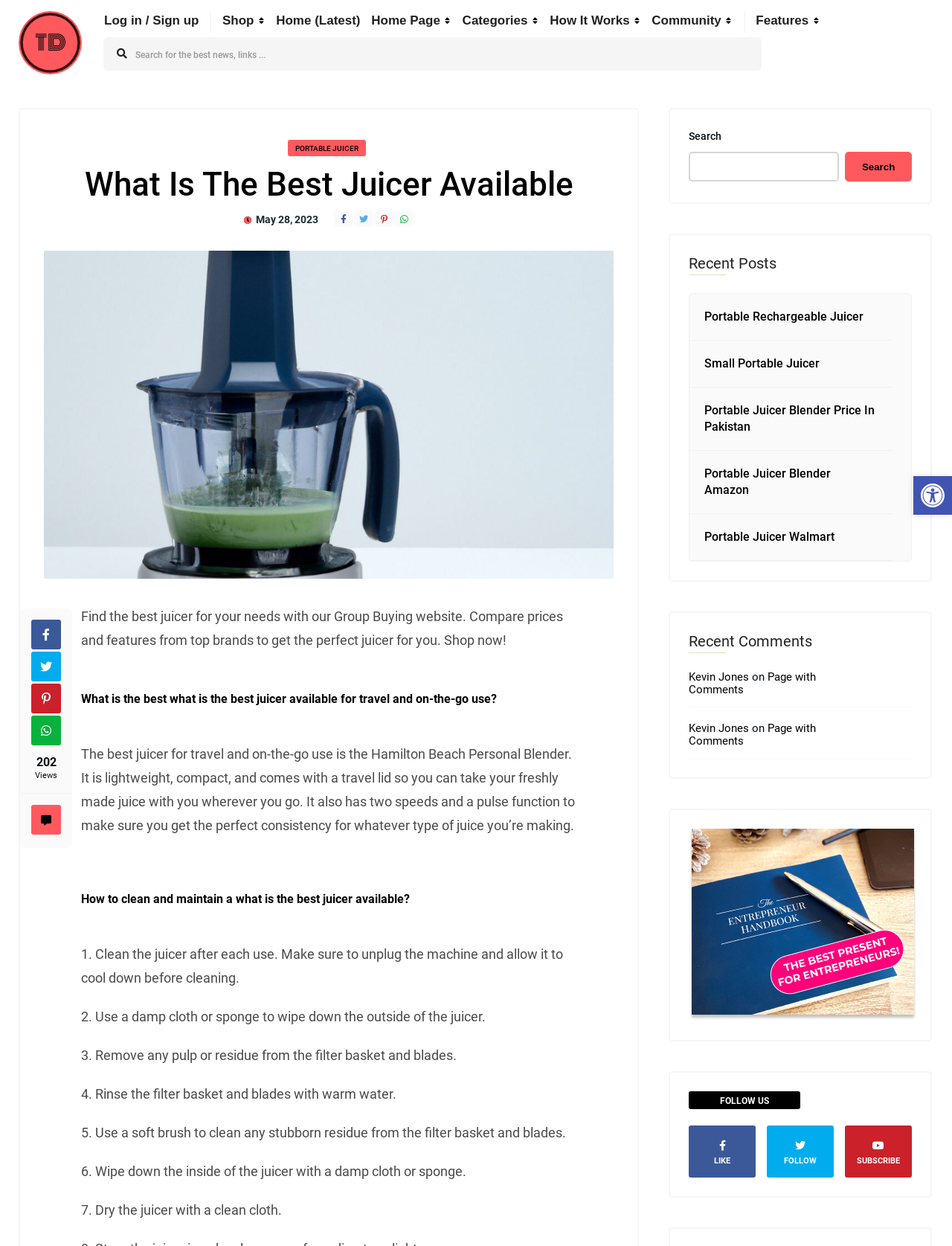Please give a succinct answer using a single word or phrase:
What is the best juicer for travel and on-the-go use?

Hamilton Beach Personal Blender